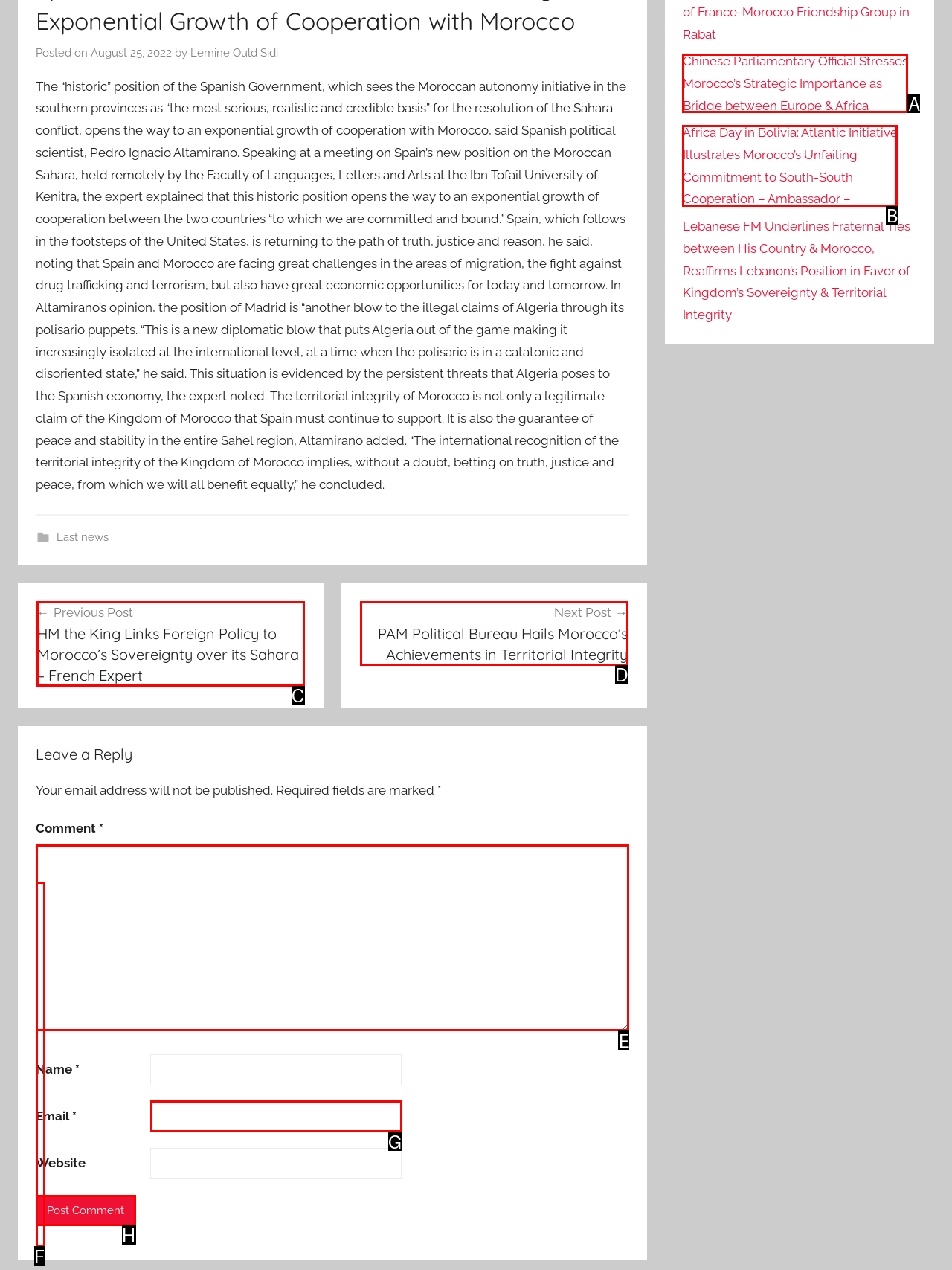Find the HTML element that corresponds to the description: parent_node: Email * aria-describedby="email-notes" name="email". Indicate your selection by the letter of the appropriate option.

G